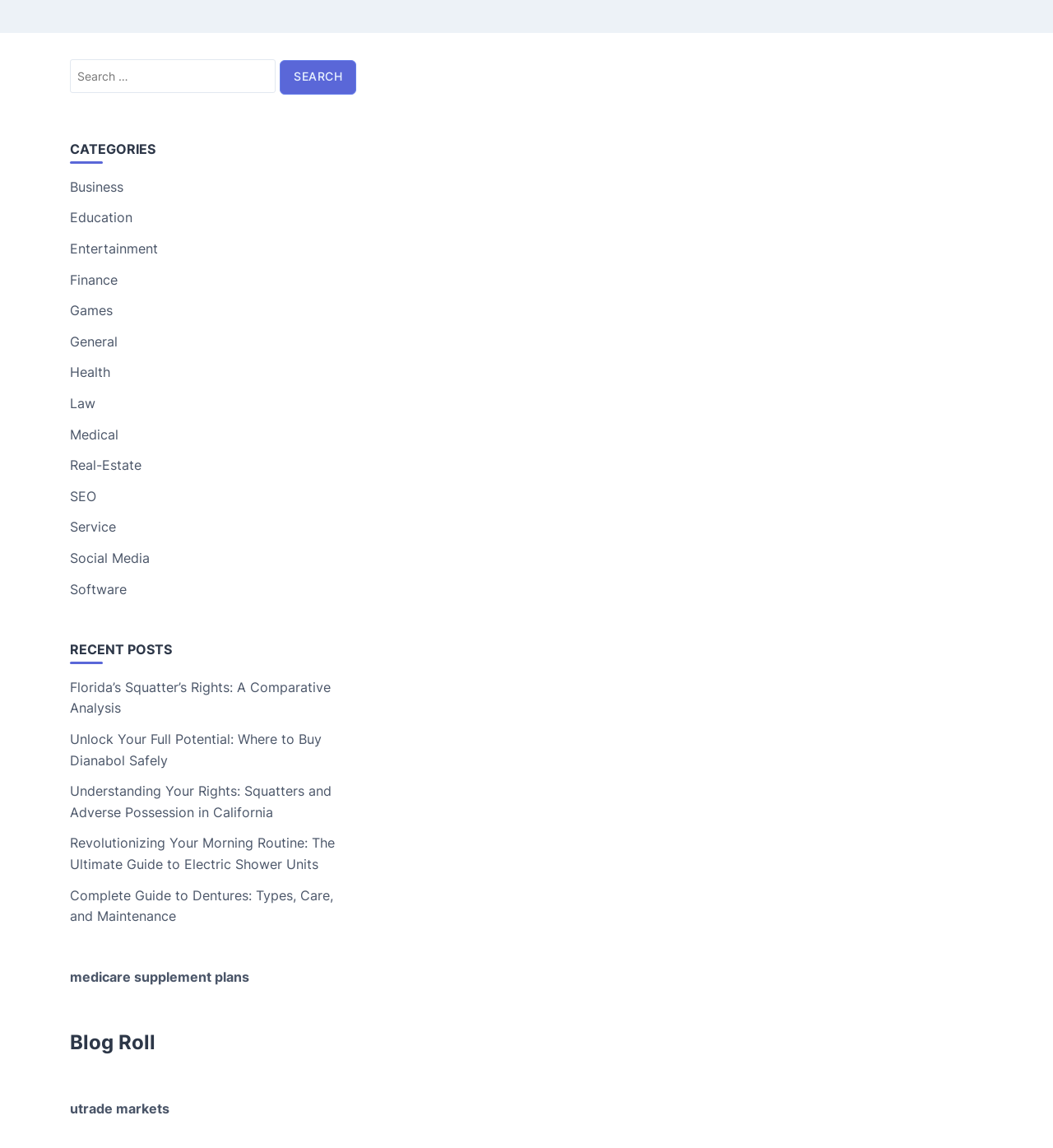Analyze the image and answer the question with as much detail as possible: 
What is the title of the first recent post?

The 'RECENT POSTS' section is located at the bottom of the webpage, and the first link in this section has the title 'Florida’s Squatter’s Rights: A Comparative Analysis'.